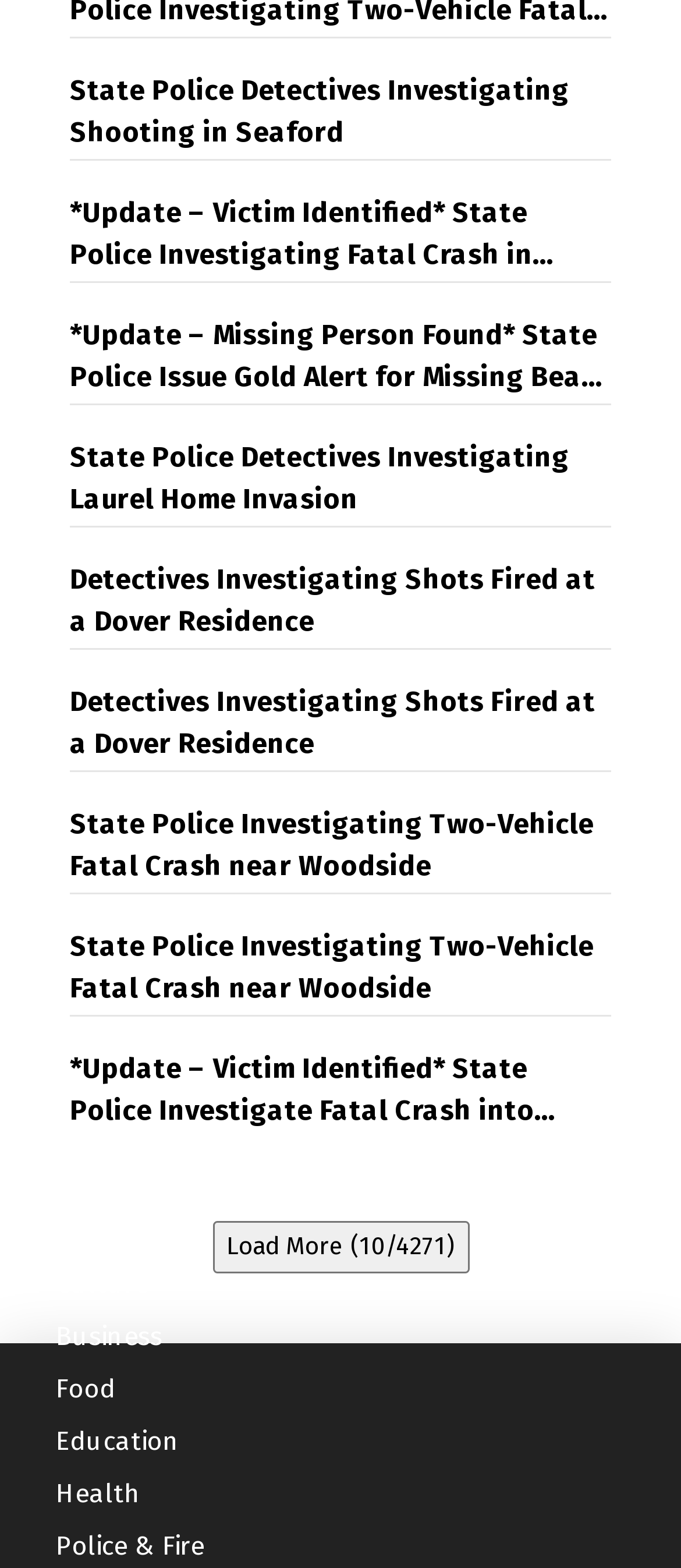Please reply to the following question with a single word or a short phrase:
What is the purpose of the button at the bottom?

Load More